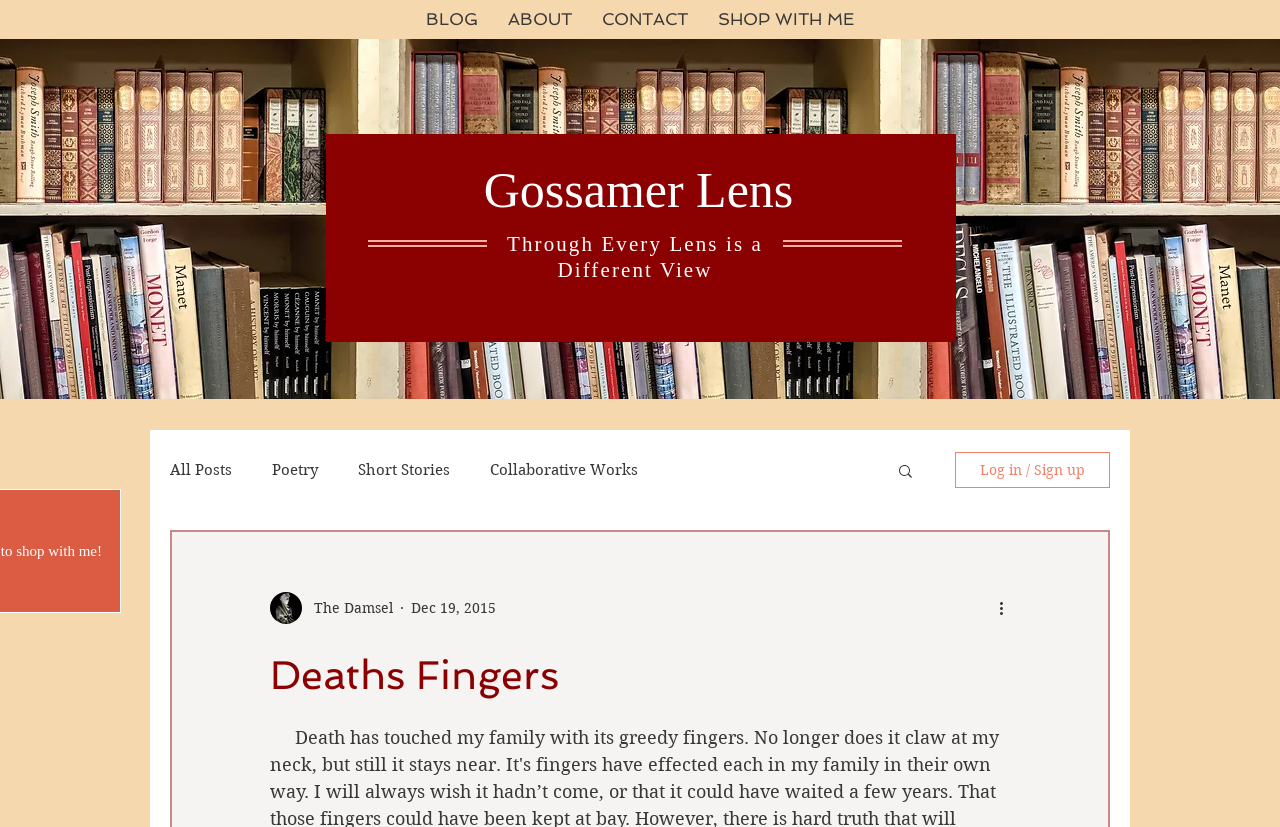Please use the details from the image to answer the following question comprehensively:
What is the name of the writer?

I found the writer's name by looking at the generic element 'The Damsel' next to the writer's picture, which suggests that 'The Damsel' is the writer's name.